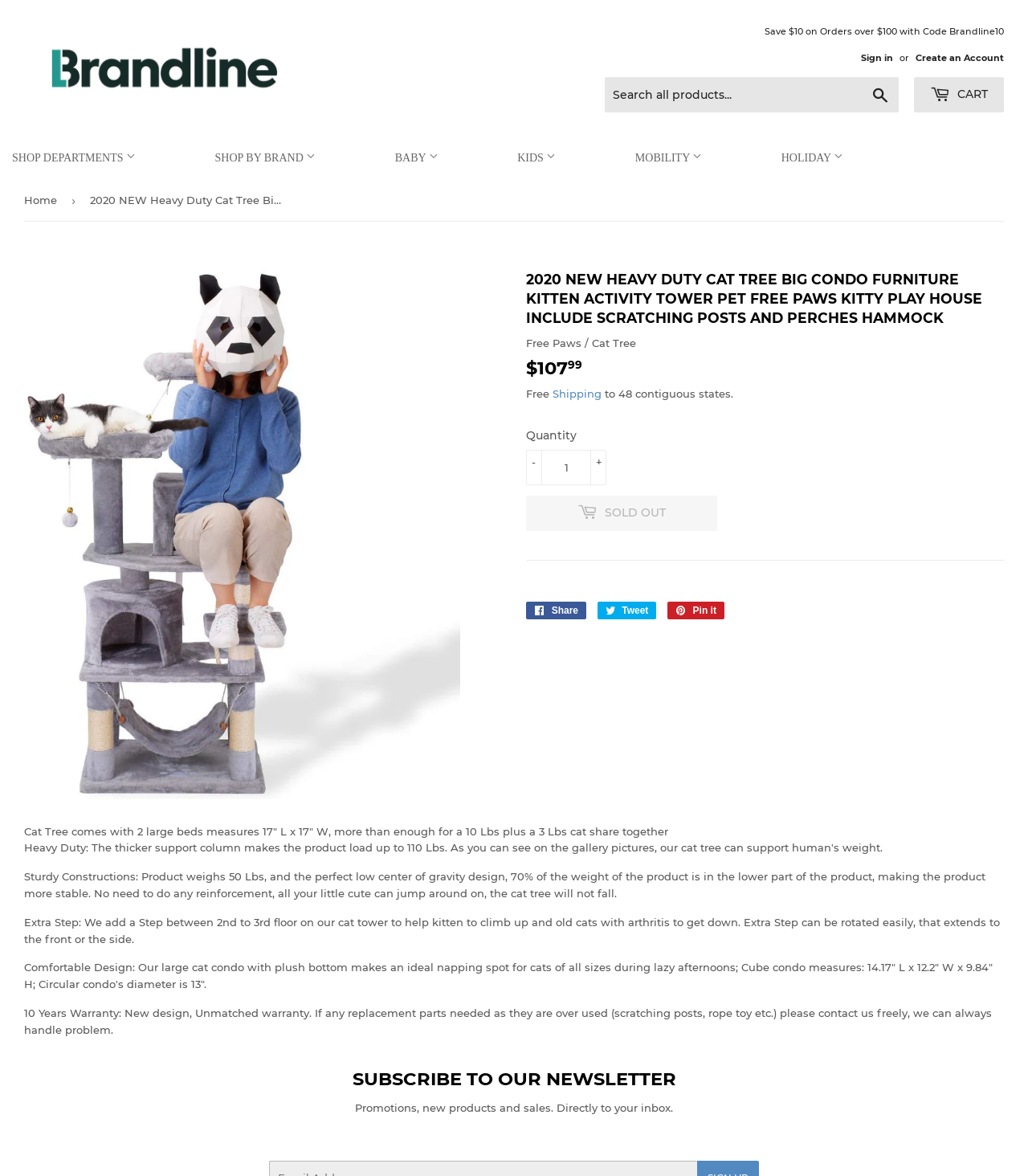Answer the question using only one word or a concise phrase: What is the text of the link next to the 'CART' link?

Sign in